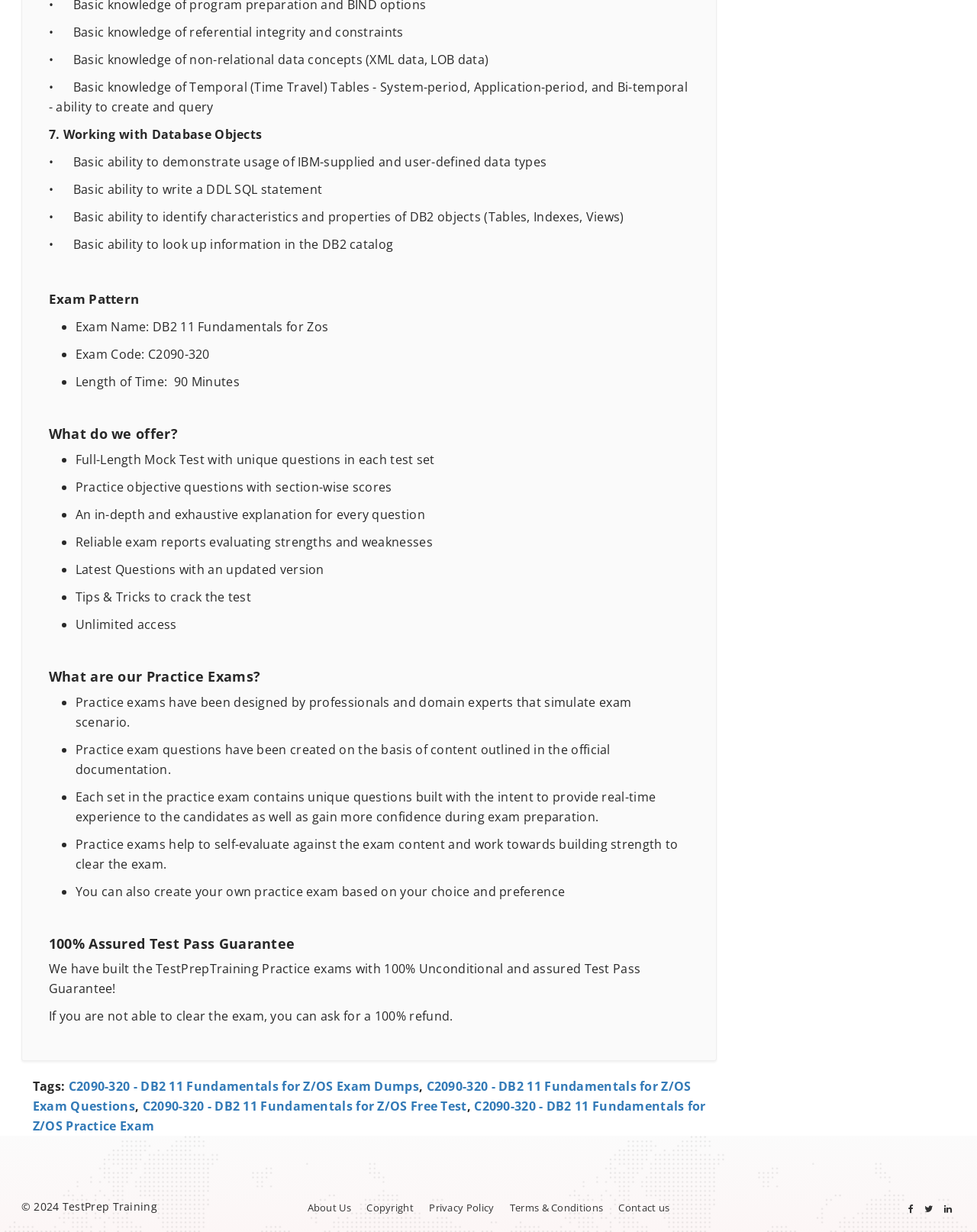Provide the bounding box coordinates of the HTML element described by the text: "Community". The coordinates should be in the format [left, top, right, bottom] with values between 0 and 1.

None